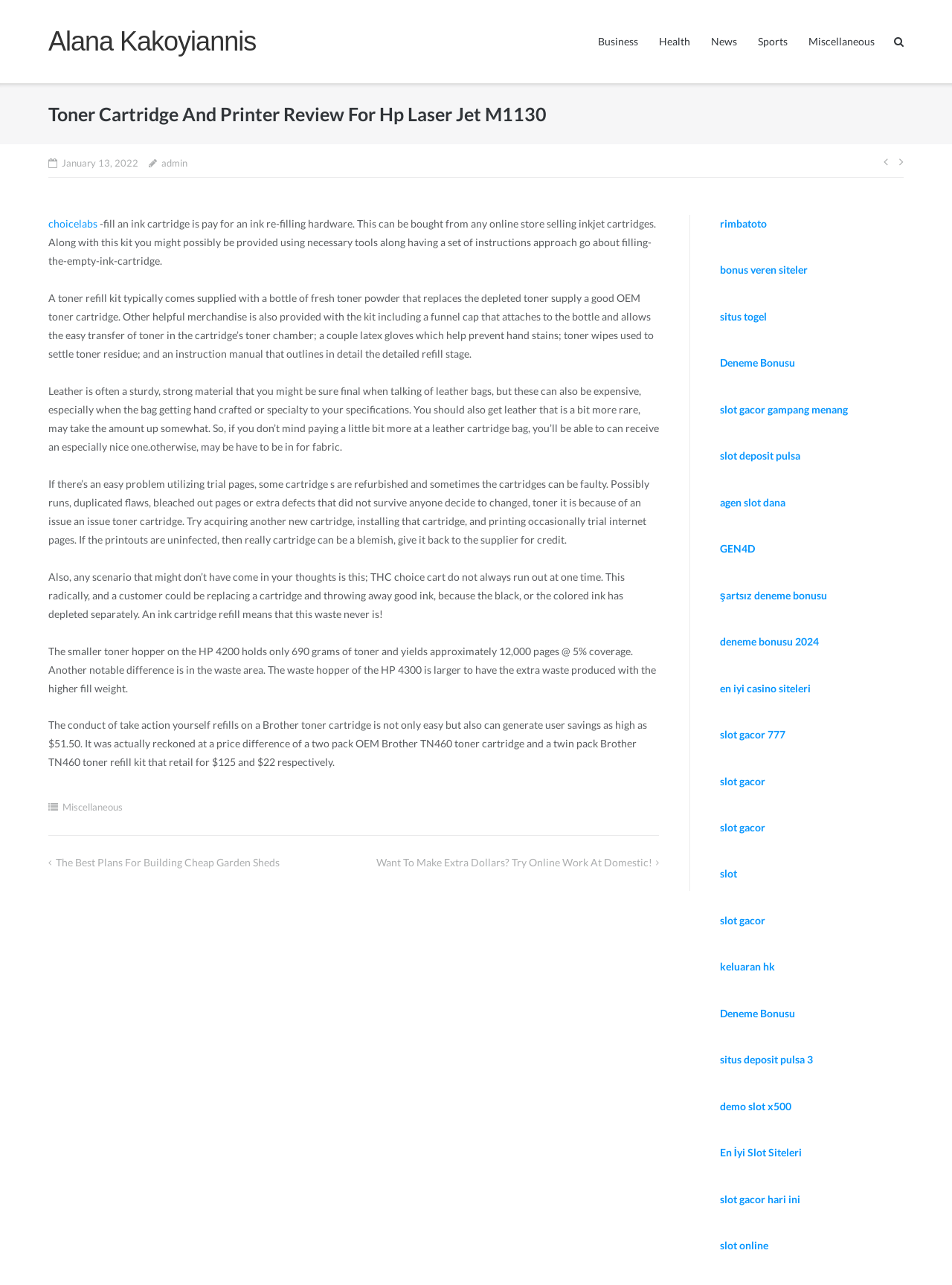What is the topic of the article? Refer to the image and provide a one-word or short phrase answer.

Toner Cartridge and Printer Review